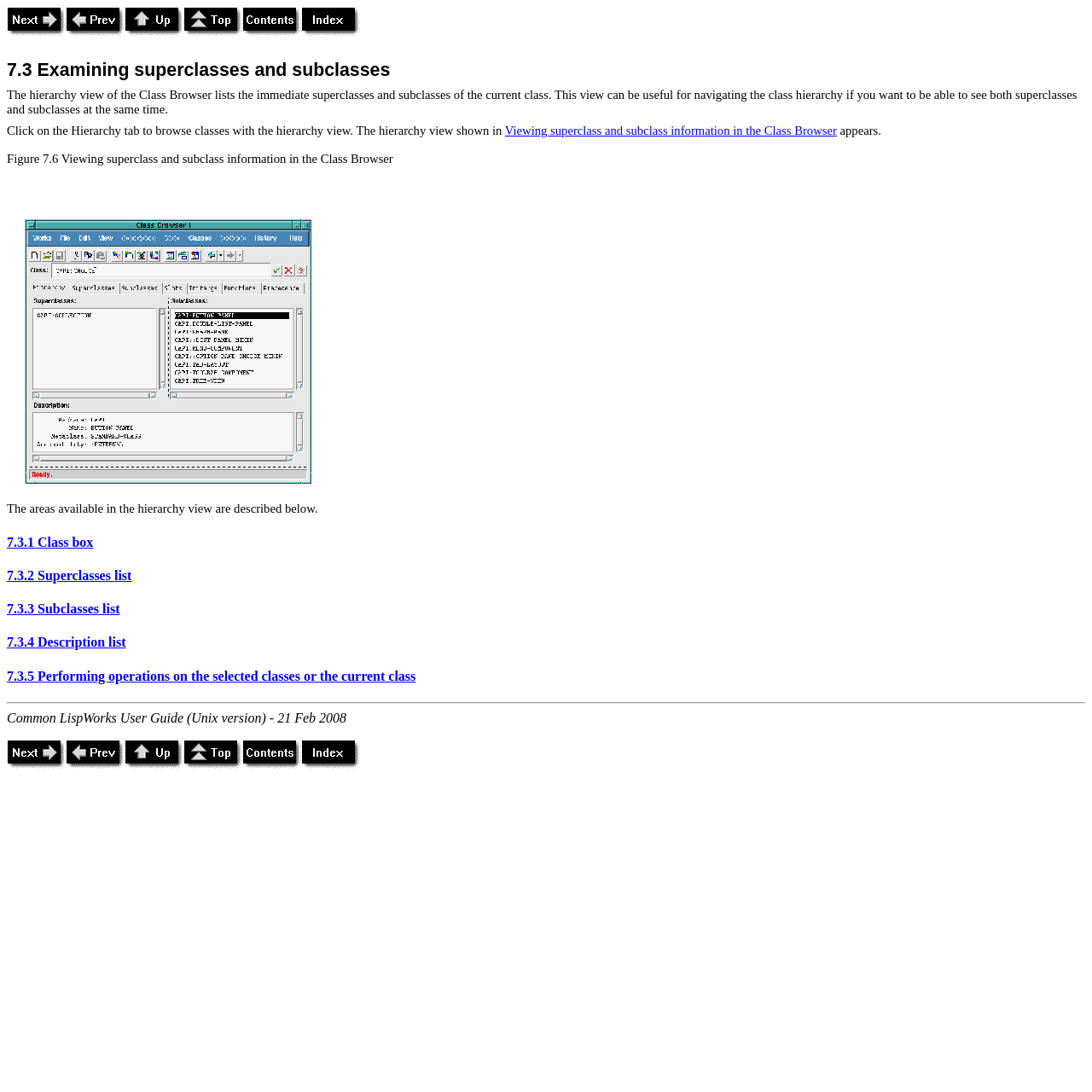What is the purpose of the hierarchy view?
Provide a detailed and extensive answer to the question.

According to the text 'The hierarchy view of the Class Browser lists the immediate superclasses and subclasses of the current class. This view can be useful for navigating the class hierarchy if you want to be able to see both superclasses and subclasses at the same time.', the purpose of the hierarchy view is to navigate the class hierarchy.